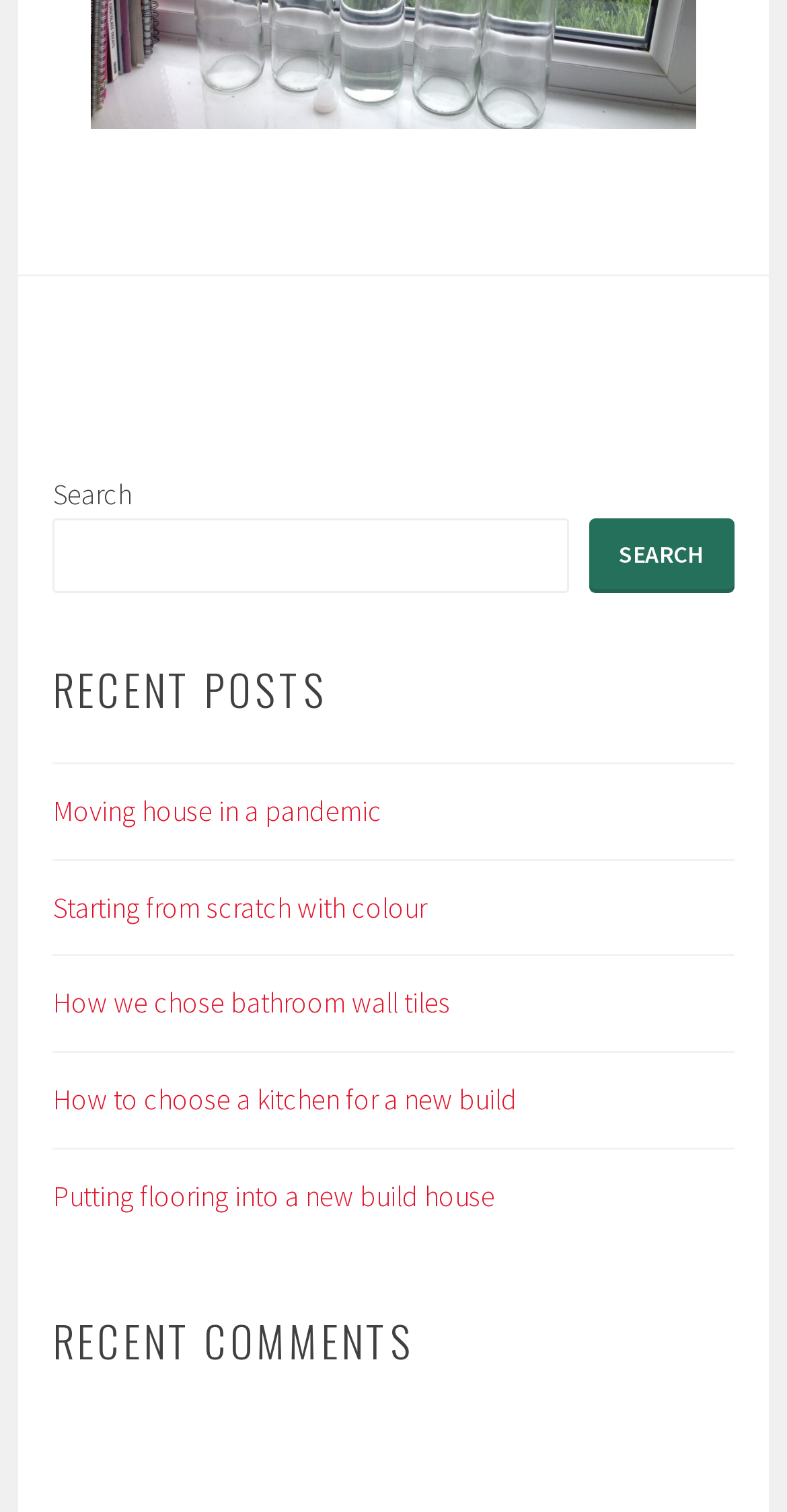Can you give a detailed response to the following question using the information from the image? What is the text on the search button?

I looked at the button element inside the search section and found the StaticText element with the text 'SEARCH', which is the text on the search button.